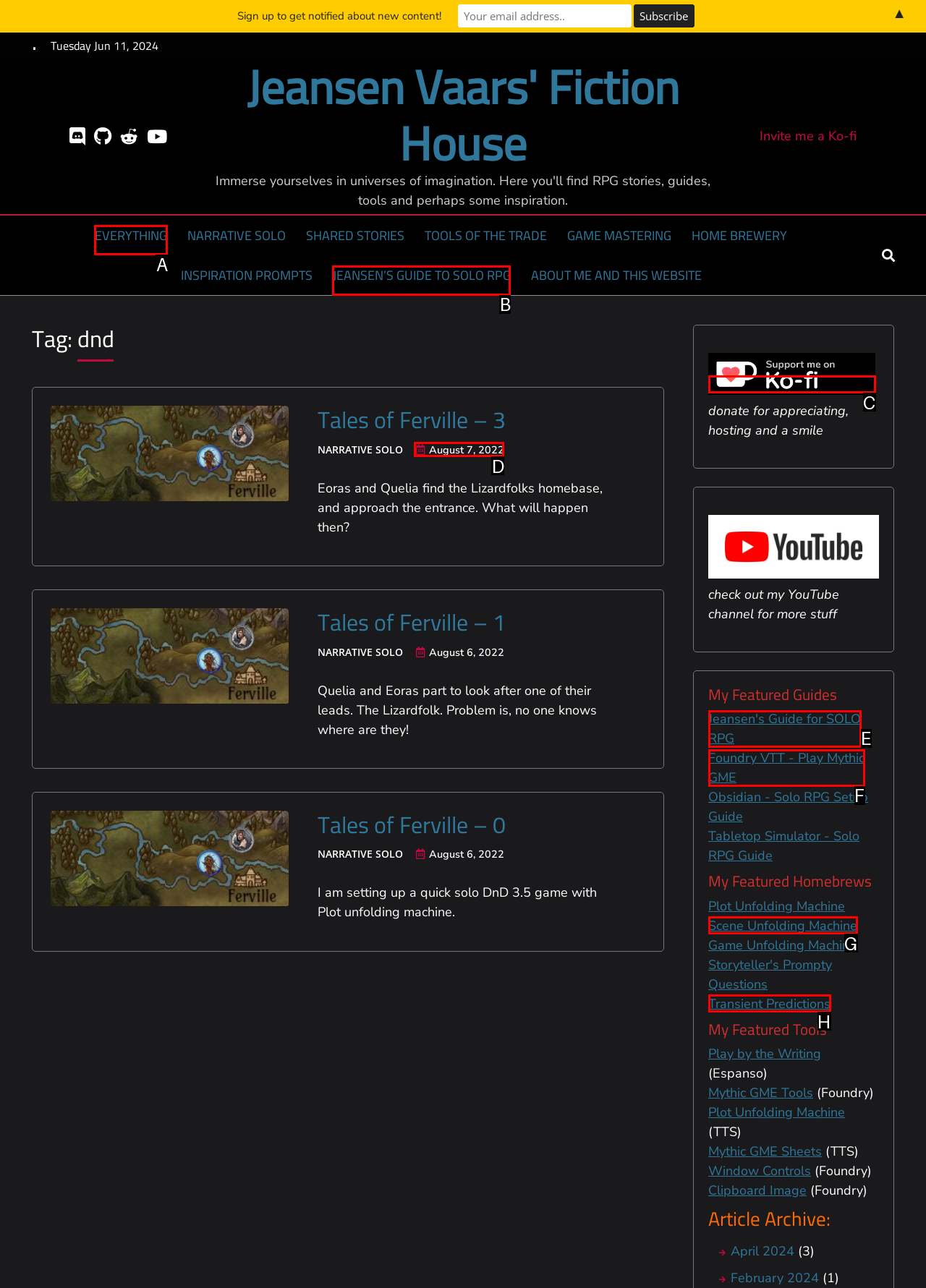From the given options, indicate the letter that corresponds to the action needed to complete this task: Click on the 'EVERYTHING' link in the primary menu. Respond with only the letter.

A